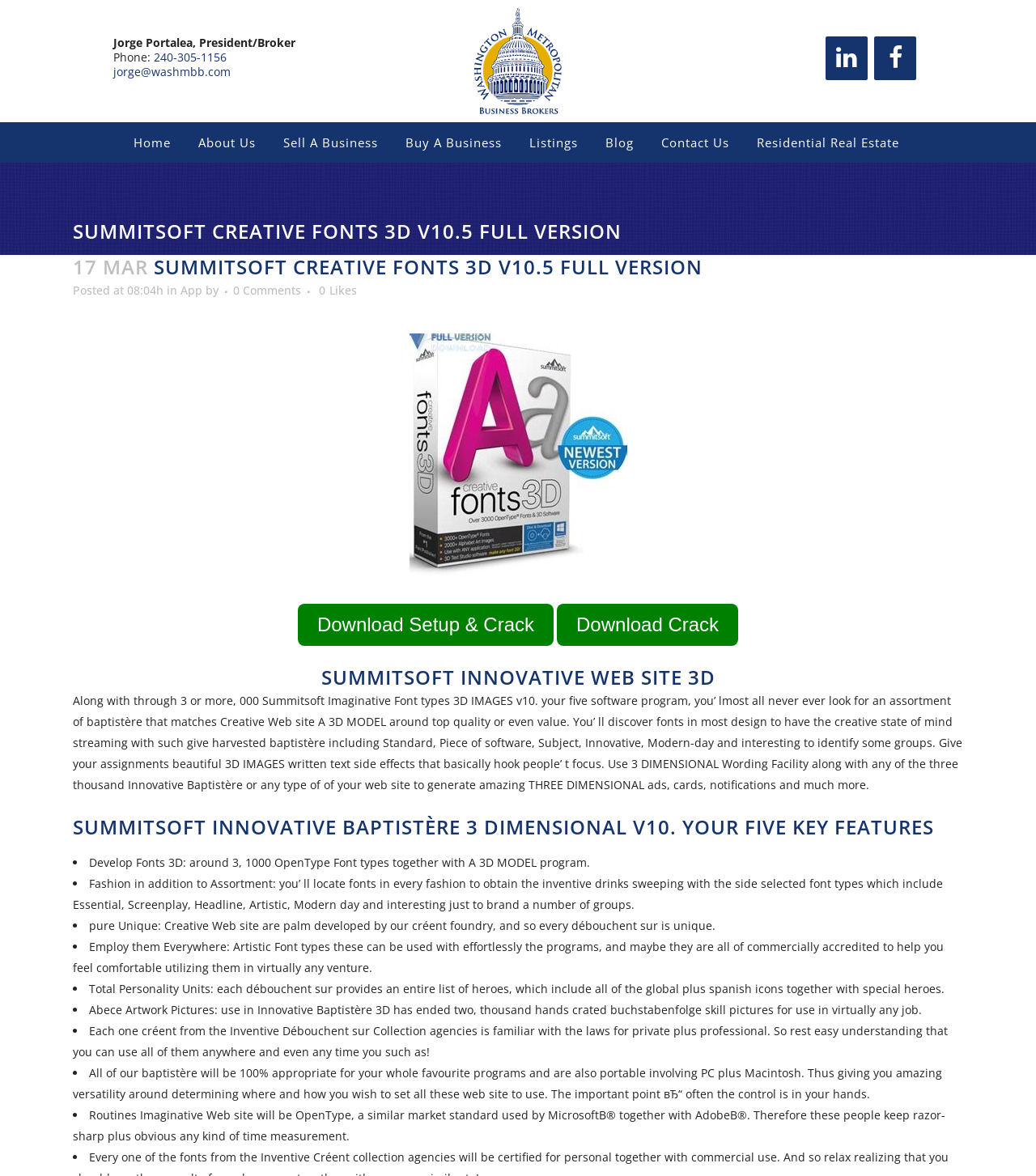Pinpoint the bounding box coordinates for the area that should be clicked to perform the following instruction: "Click the 'LinkedIn' link".

[0.797, 0.037, 0.838, 0.074]